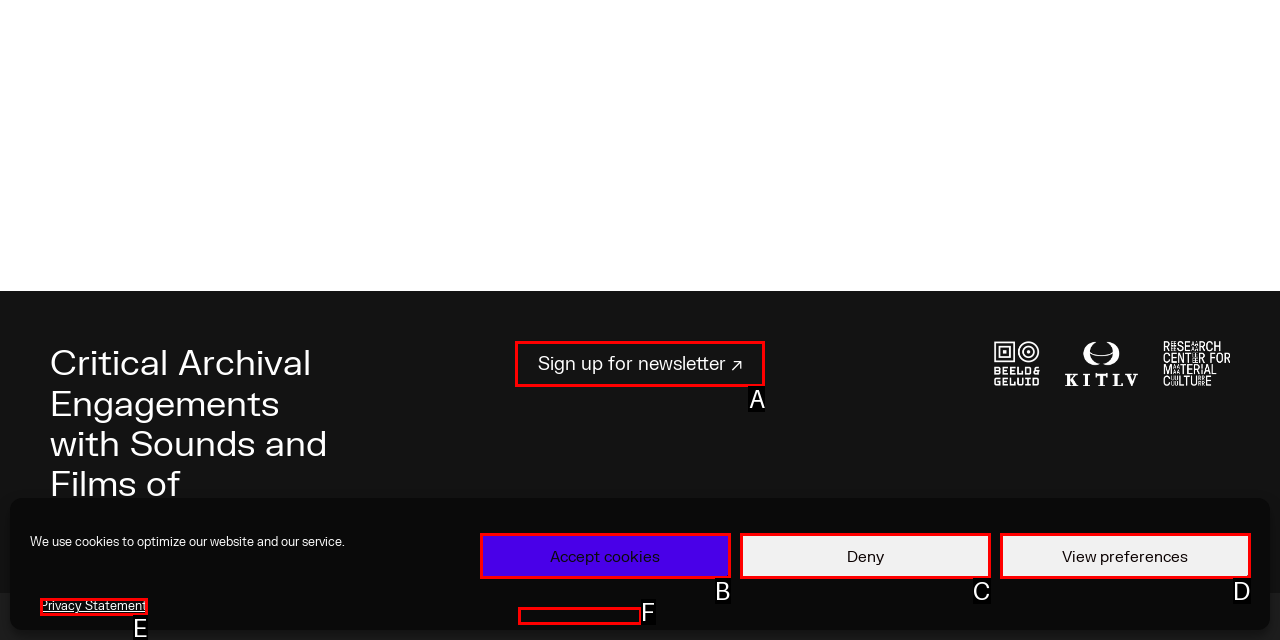Find the HTML element that suits the description: Accept cookies
Indicate your answer with the letter of the matching option from the choices provided.

B